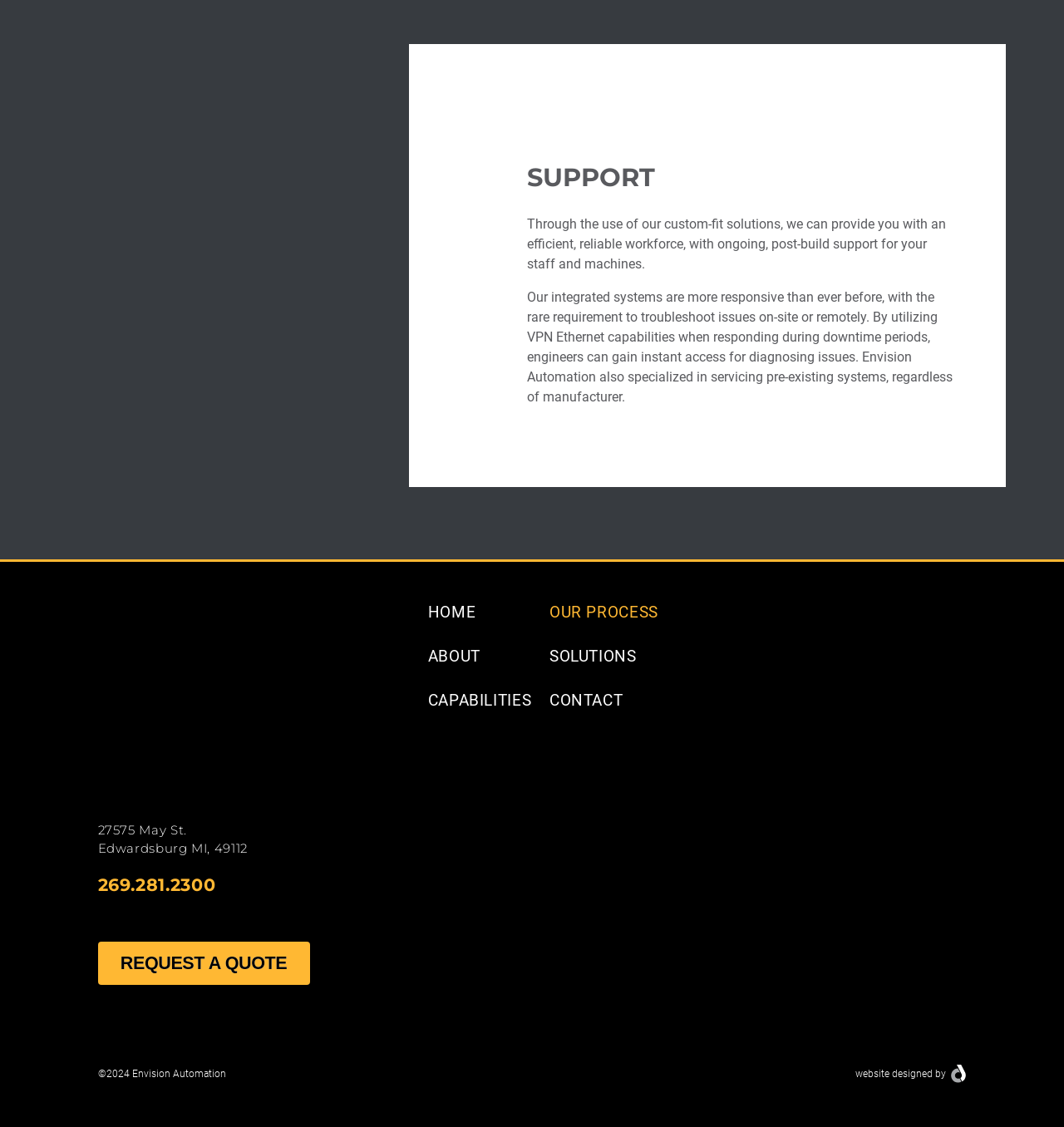Determine the bounding box coordinates for the region that must be clicked to execute the following instruction: "Click the Envision Automation Logo".

[0.092, 0.535, 0.278, 0.71]